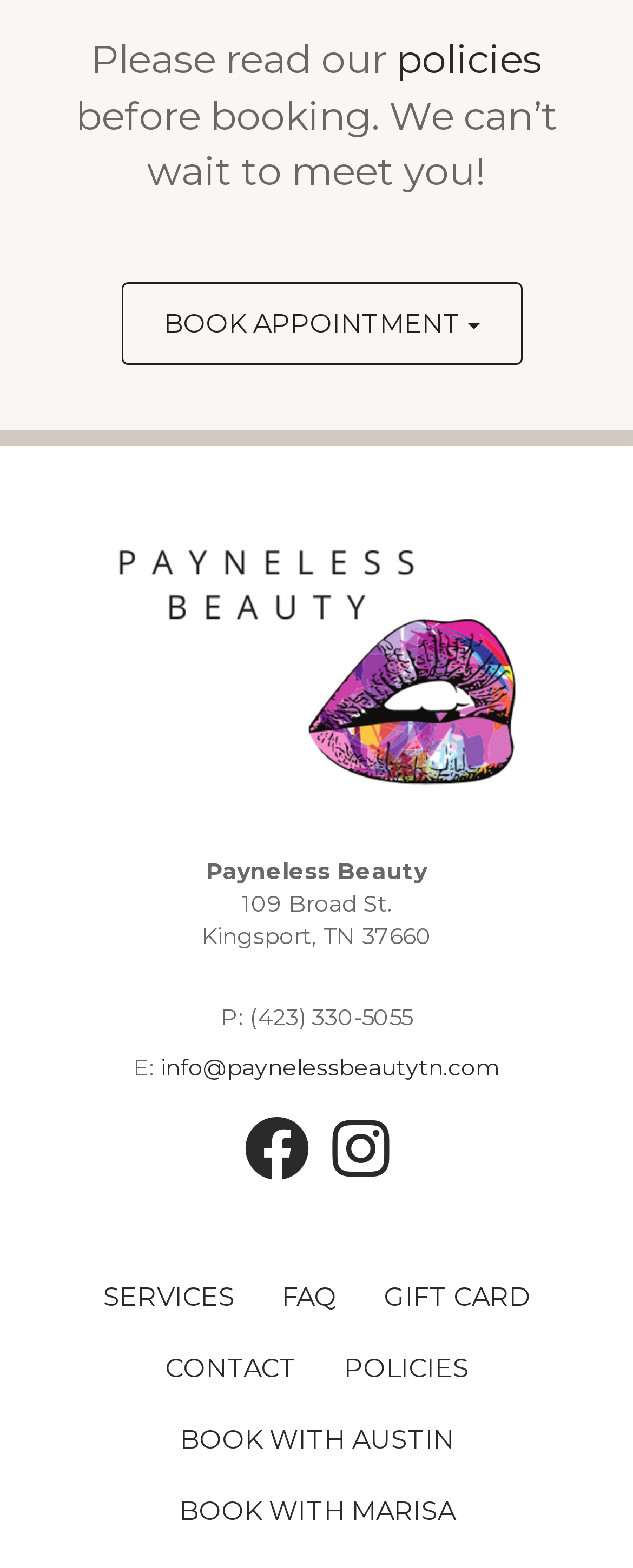Determine the bounding box coordinates of the clickable element necessary to fulfill the instruction: "Visit the policies page". Provide the coordinates as four float numbers within the 0 to 1 range, i.e., [left, top, right, bottom].

[0.626, 0.023, 0.856, 0.053]